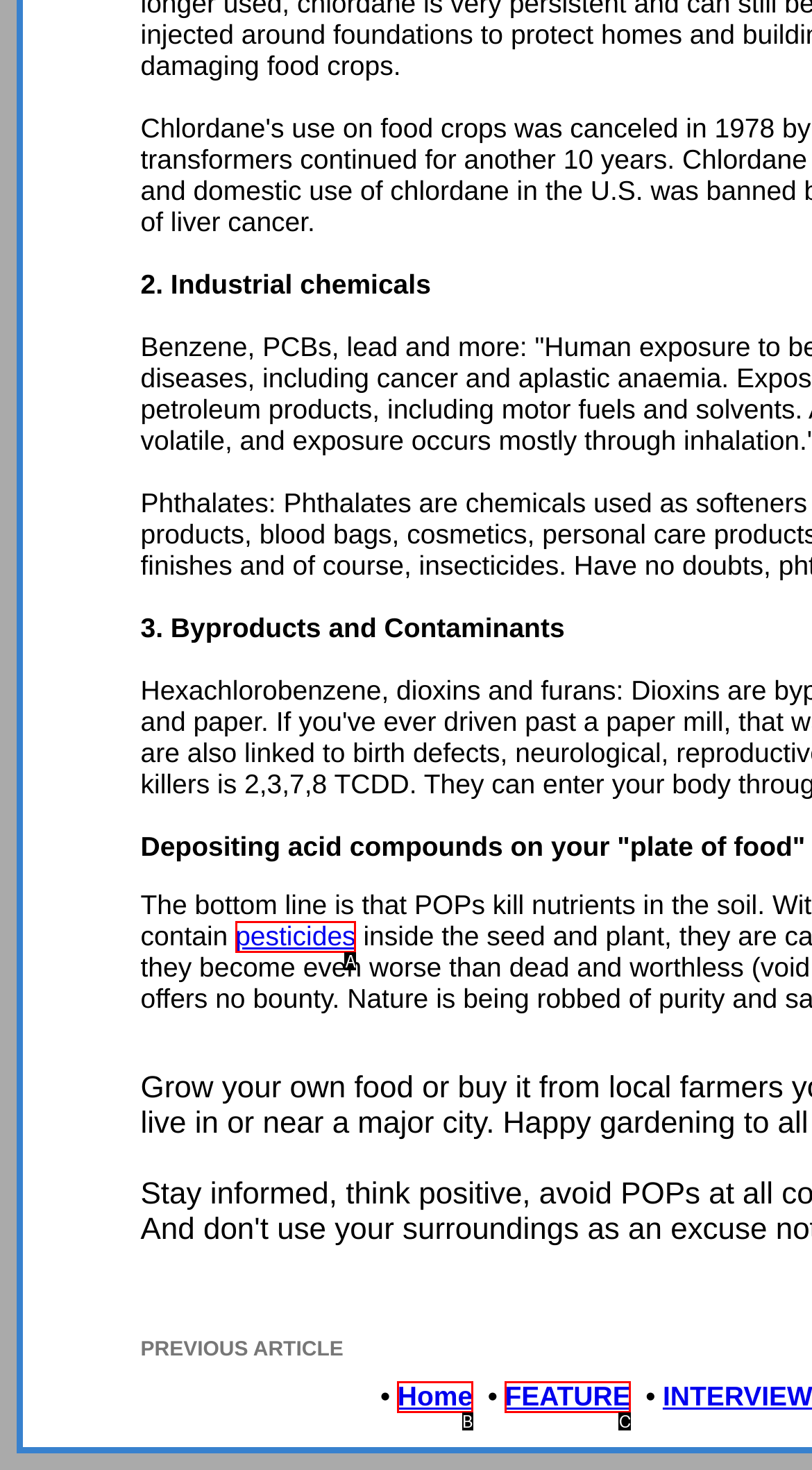Select the letter that corresponds to the UI element described as: Home
Answer by providing the letter from the given choices.

B